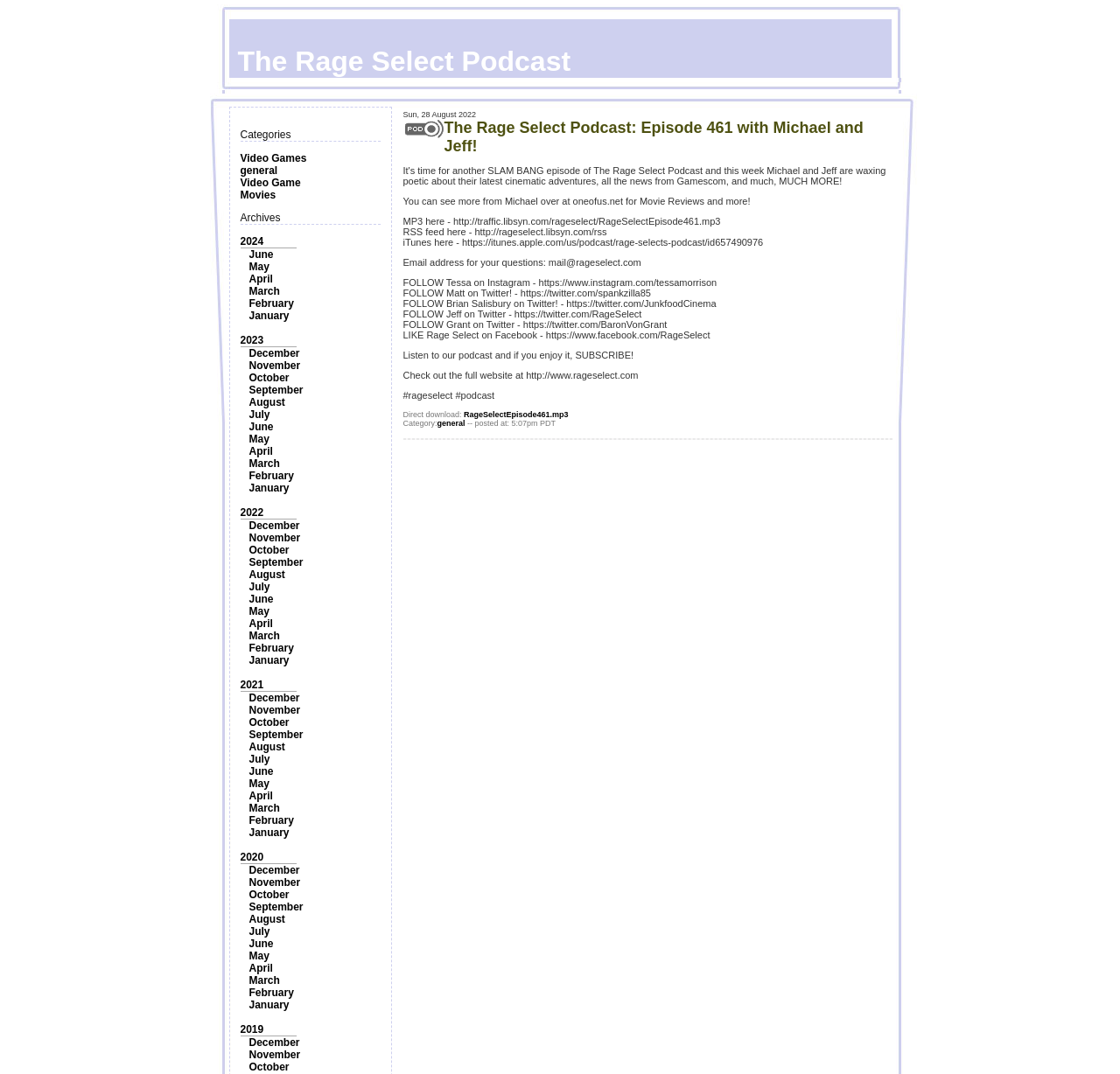Pinpoint the bounding box coordinates of the area that must be clicked to complete this instruction: "View the archives for 2024".

[0.214, 0.219, 0.235, 0.23]